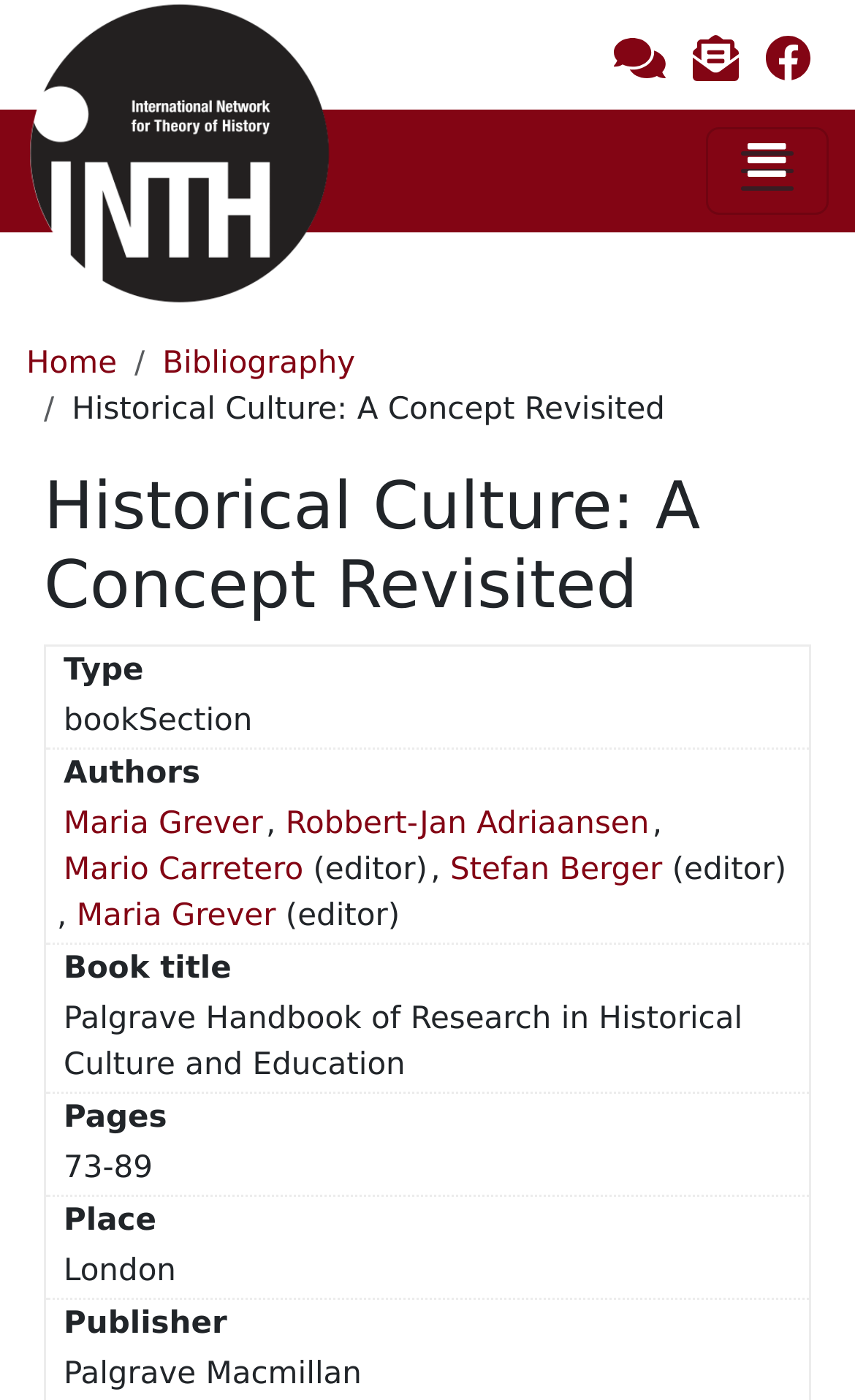Who are the authors of the publication?
Use the screenshot to answer the question with a single word or phrase.

Maria Grever, Robbert-Jan Adriaansen, Mario Carretero, Stefan Berger